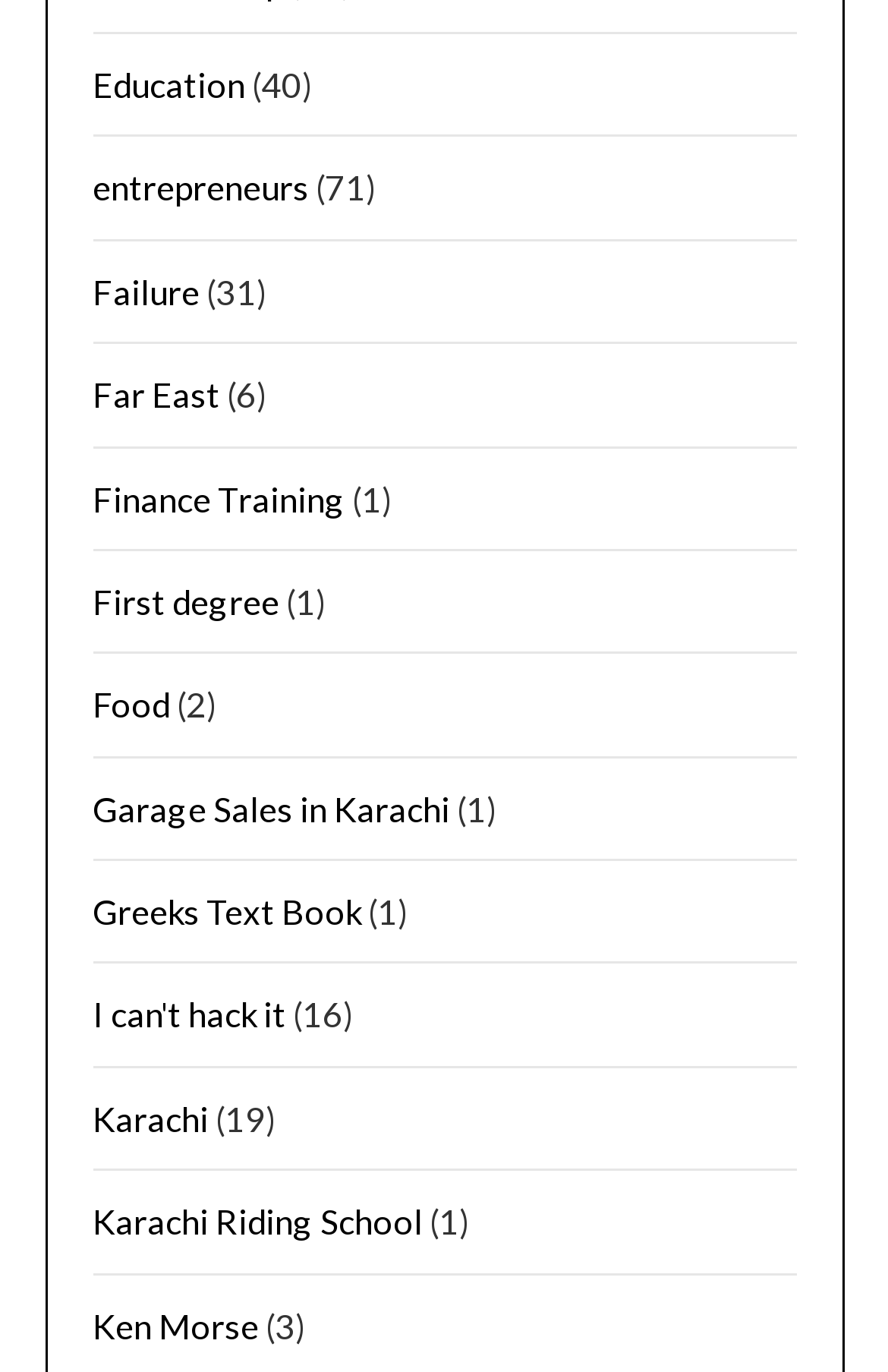Identify the bounding box of the UI component described as: "Greeks Text Book".

[0.104, 0.649, 0.406, 0.679]